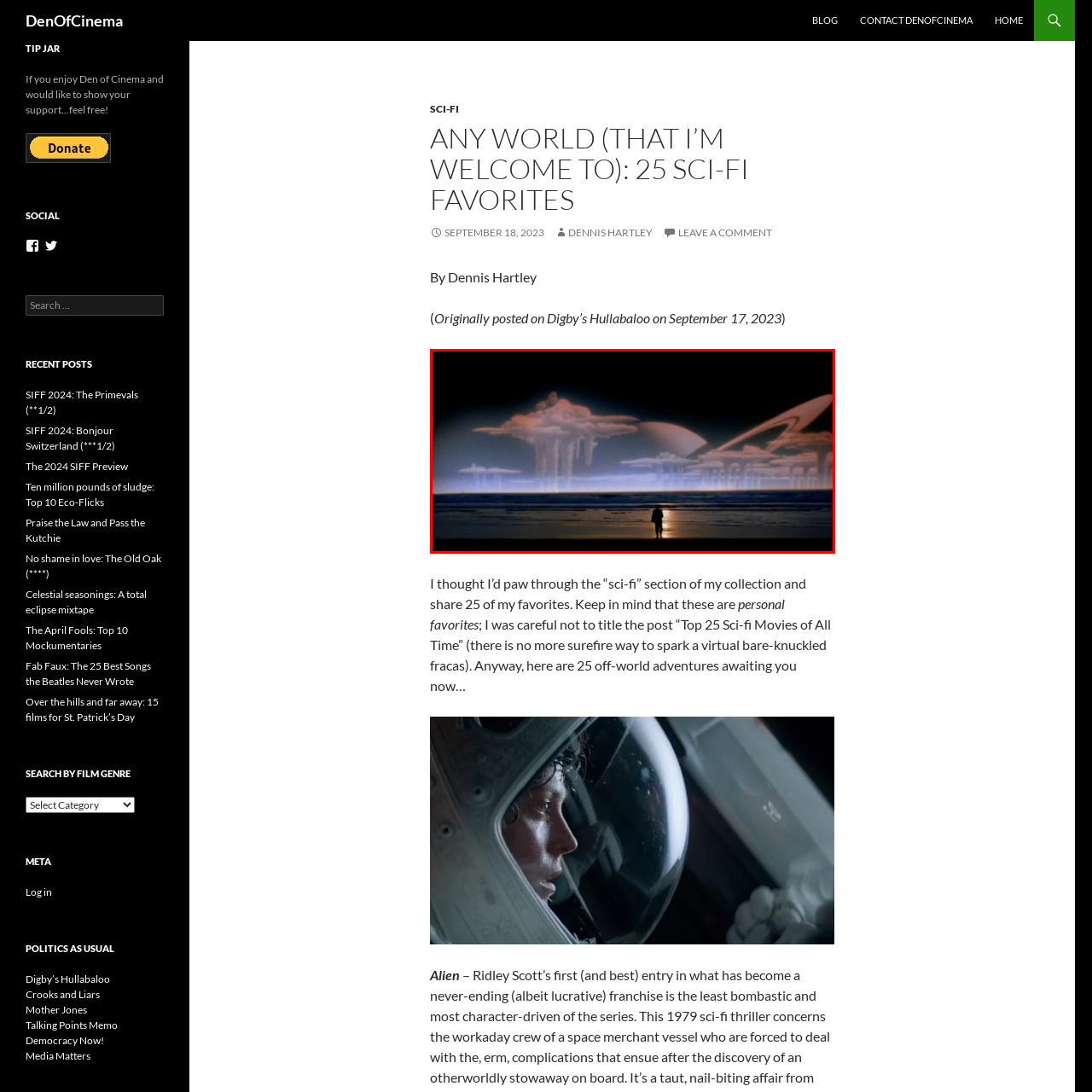What dominates the horizon in the image?
View the portion of the image encircled by the red bounding box and give a one-word or short phrase answer.

Surreal cloud formations and planetary rings